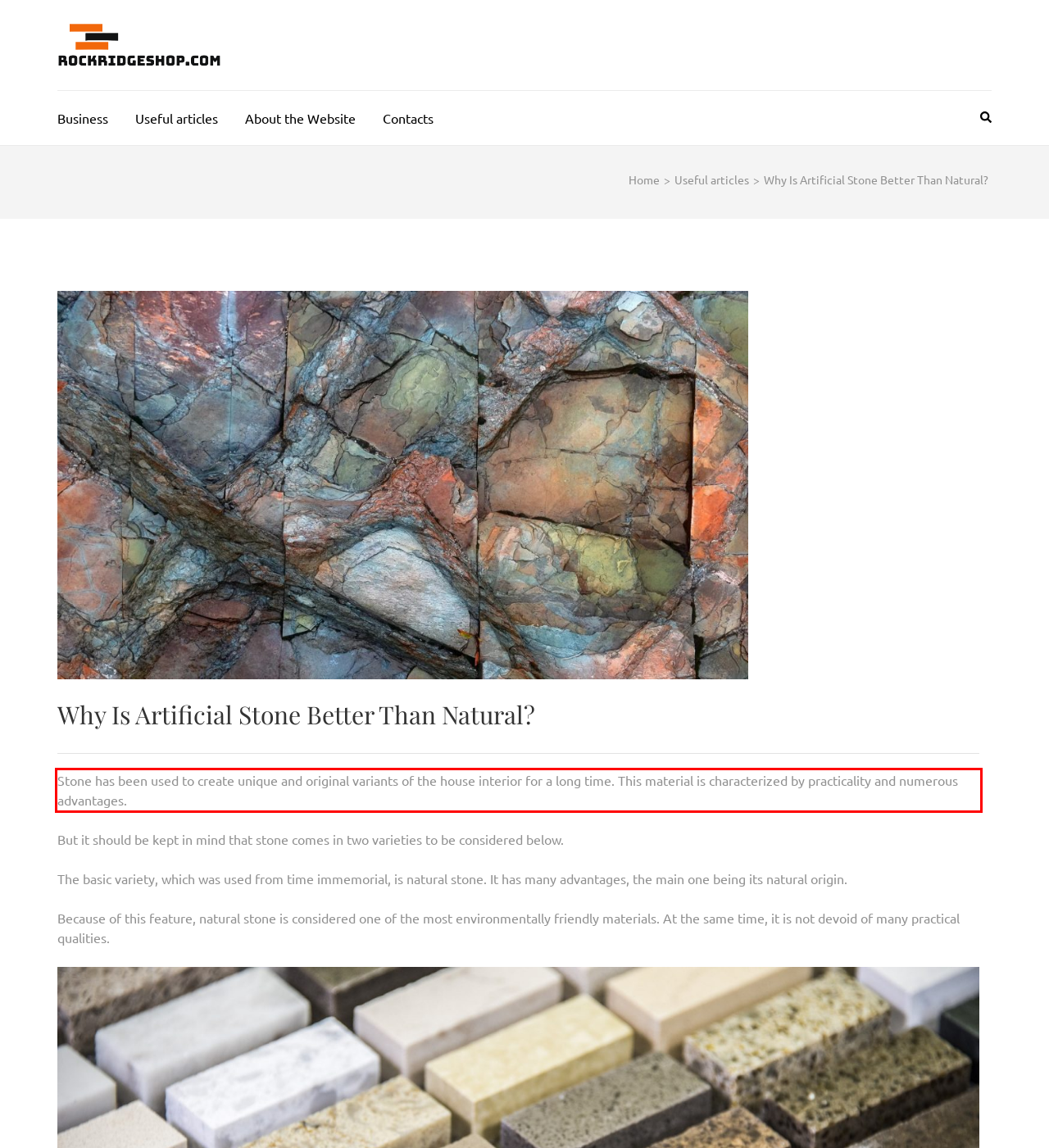Identify the text within the red bounding box on the webpage screenshot and generate the extracted text content.

Stone has been used to create unique and original variants of the house interior for a long time. This material is characterized by practicality and numerous advantages.